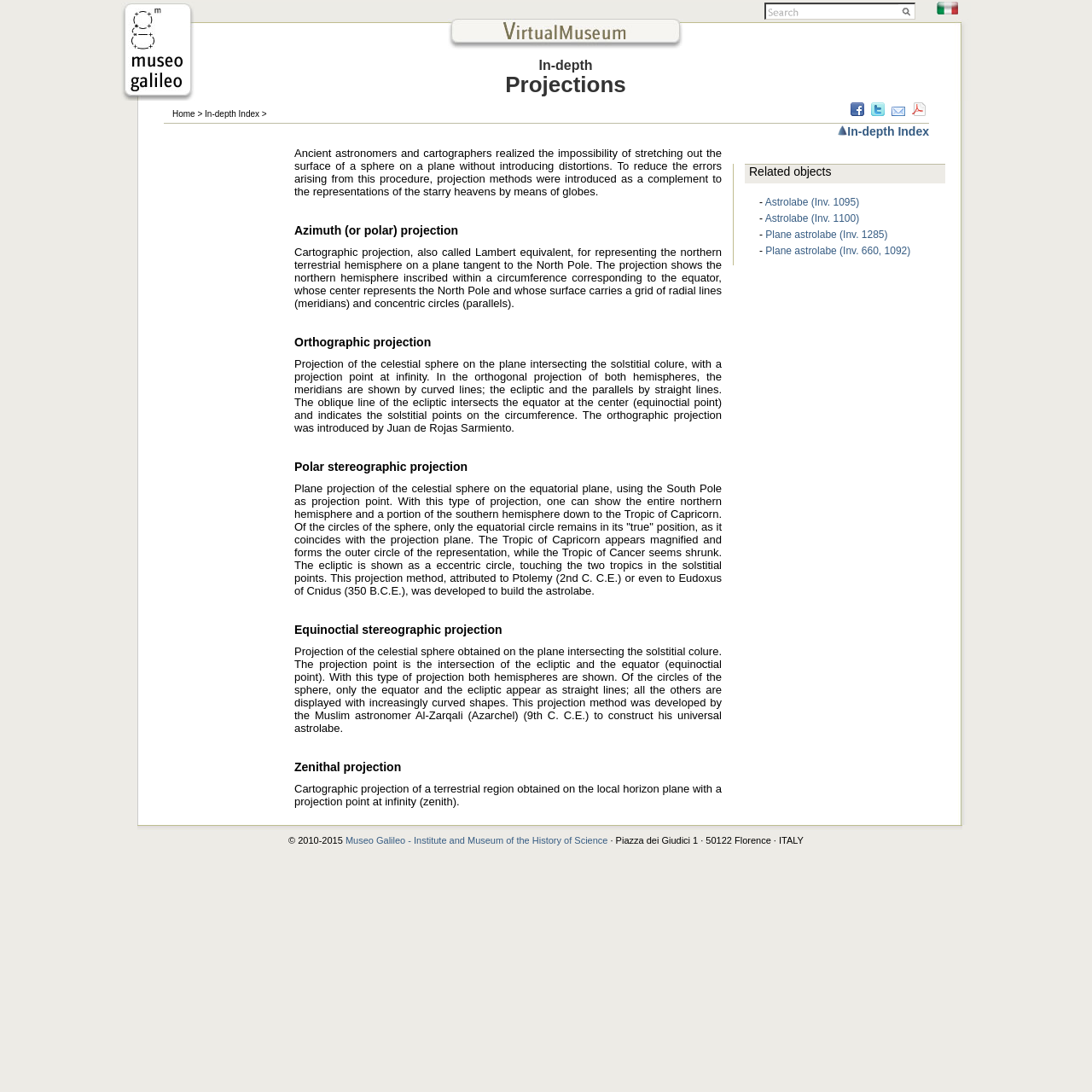Locate the bounding box for the described UI element: "Plane astrolabe (Inv. 1285)". Ensure the coordinates are four float numbers between 0 and 1, formatted as [left, top, right, bottom].

[0.701, 0.209, 0.813, 0.22]